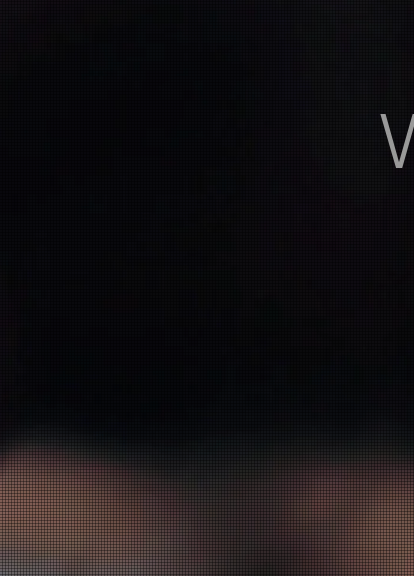What decade does the design hark back to?
Using the visual information from the image, give a one-word or short-phrase answer.

1940s